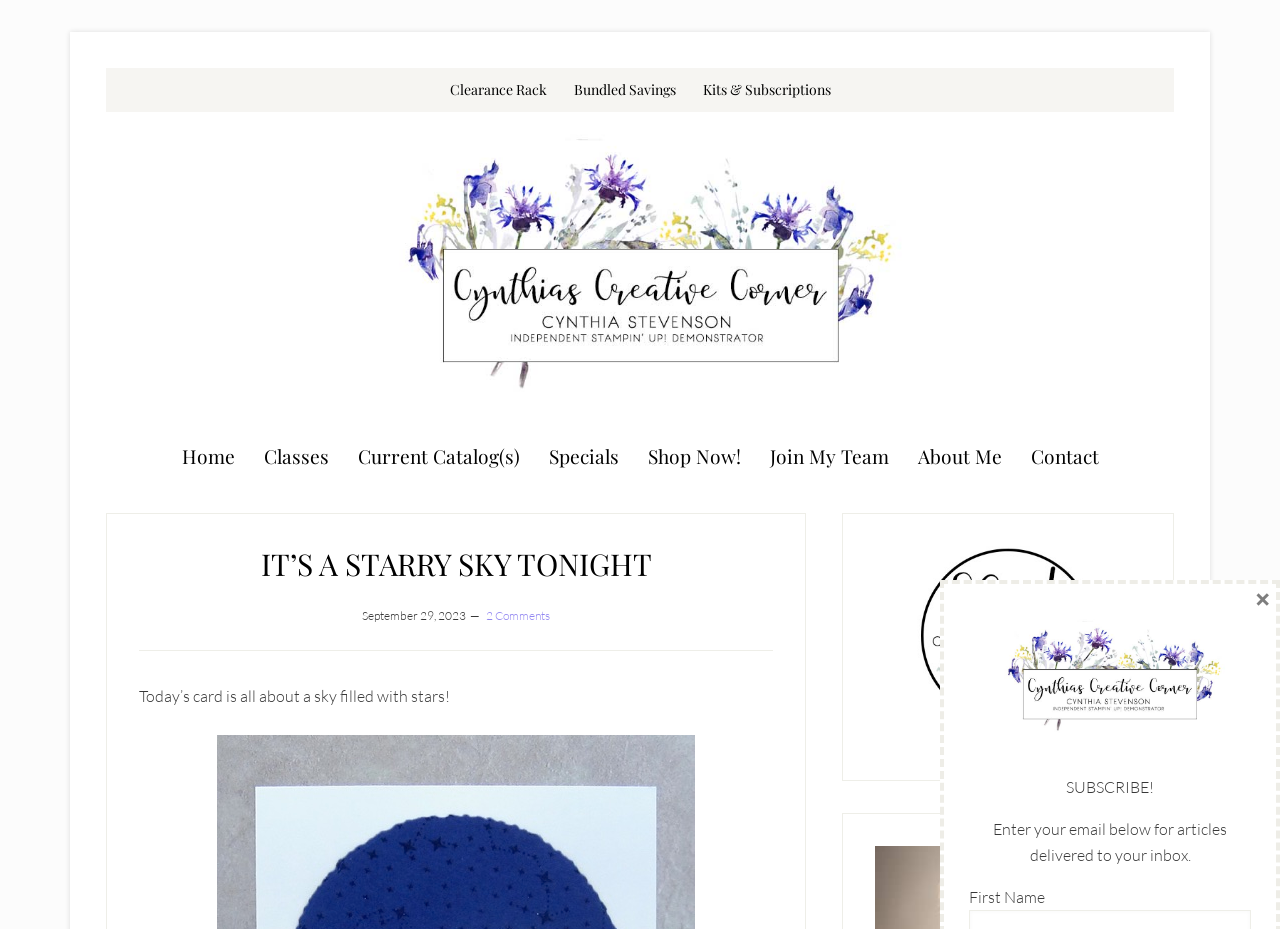Please locate the bounding box coordinates for the element that should be clicked to achieve the following instruction: "Subscribe by entering email". Ensure the coordinates are given as four float numbers between 0 and 1, i.e., [left, top, right, bottom].

[0.776, 0.882, 0.959, 0.931]